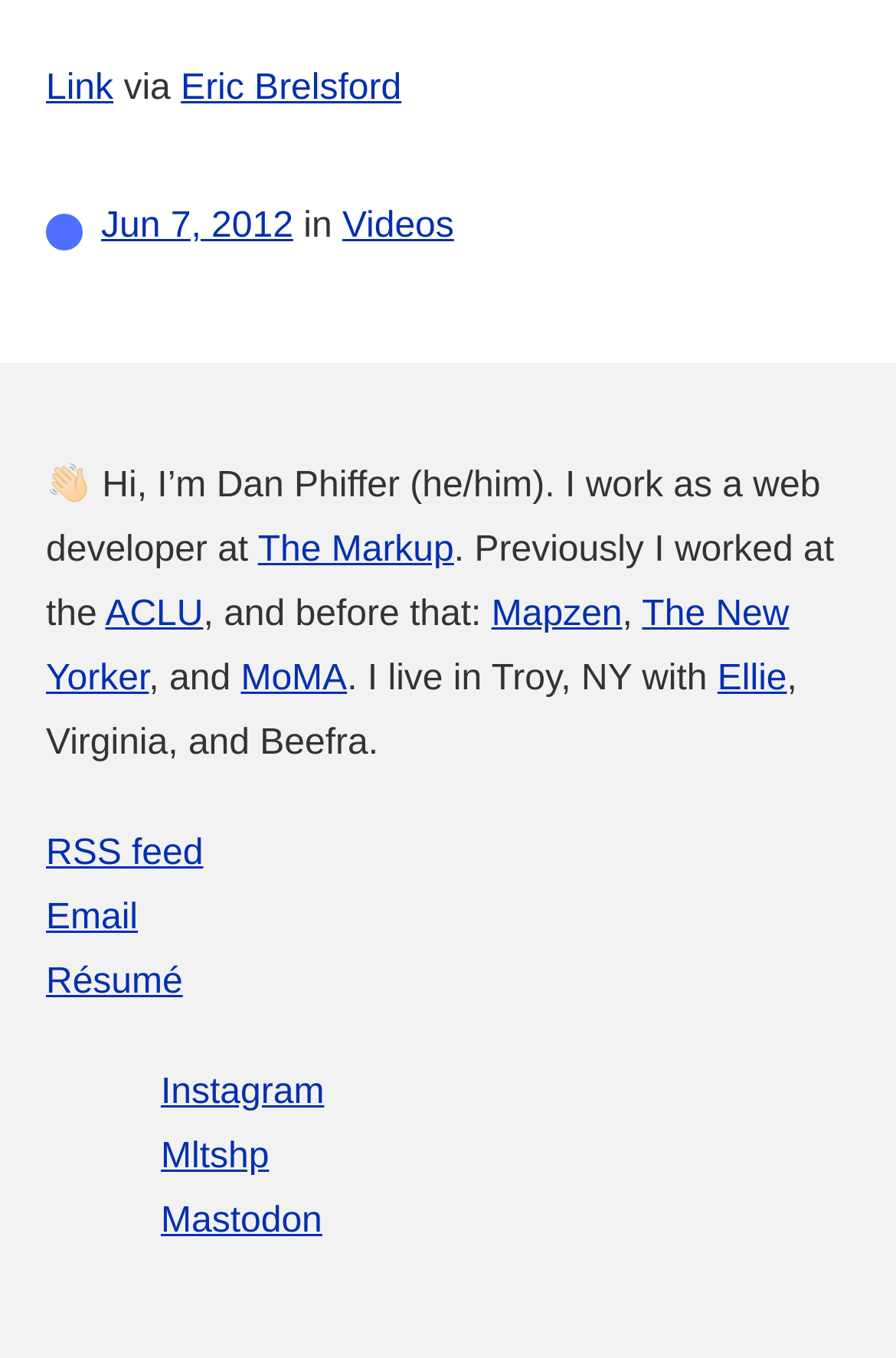Give a one-word or short phrase answer to the question: 
What is the current occupation of Dan Phiffer?

Web developer at The Markup